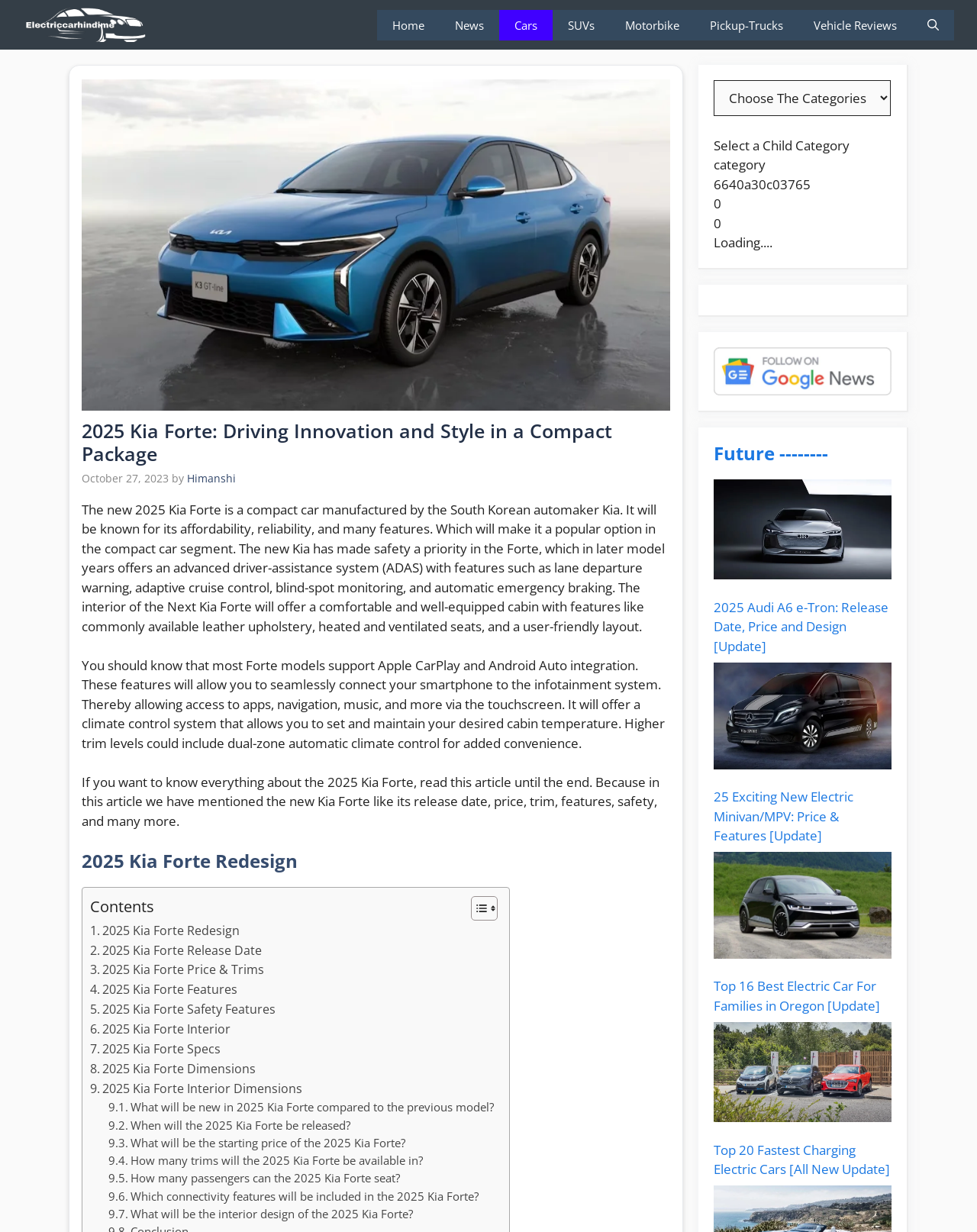What is the release date of the 2025 Kia Forte?
Please give a detailed answer to the question using the information shown in the image.

I found the answer by looking at the time element on the webpage, which states 'October 27, 2023'. This is likely the release date of the 2025 Kia Forte.